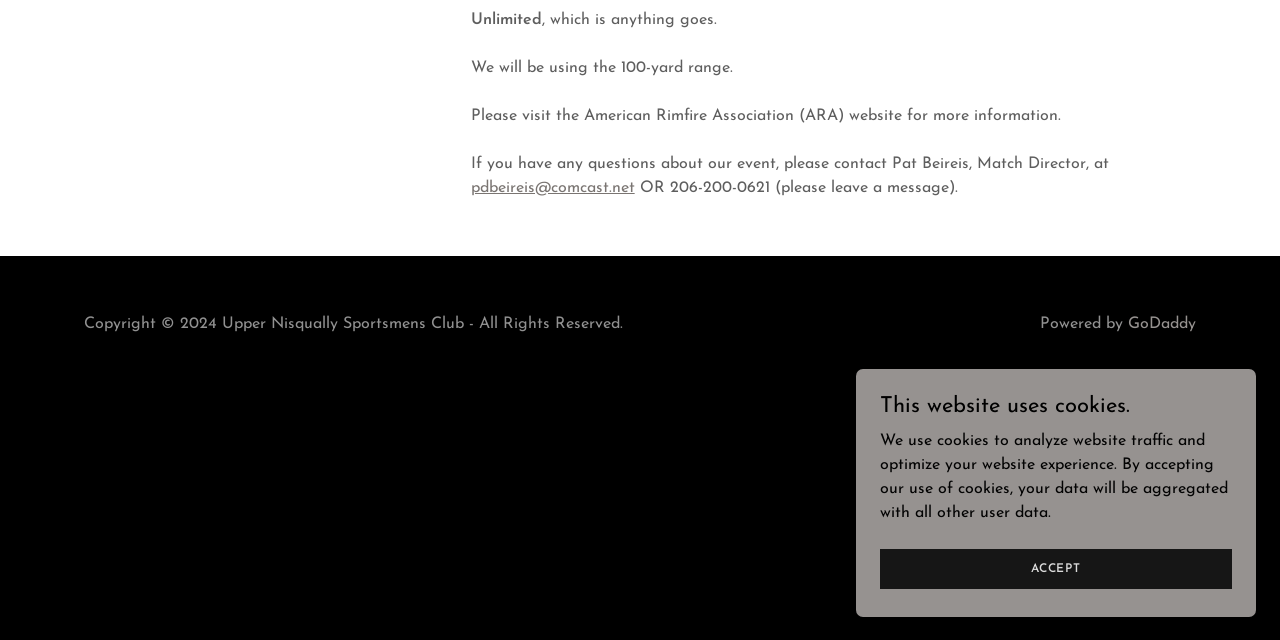Locate the UI element described by pdbeireis@comcast.net in the provided webpage screenshot. Return the bounding box coordinates in the format (top-left x, top-left y, bottom-right x, bottom-right y), ensuring all values are between 0 and 1.

[0.368, 0.281, 0.496, 0.306]